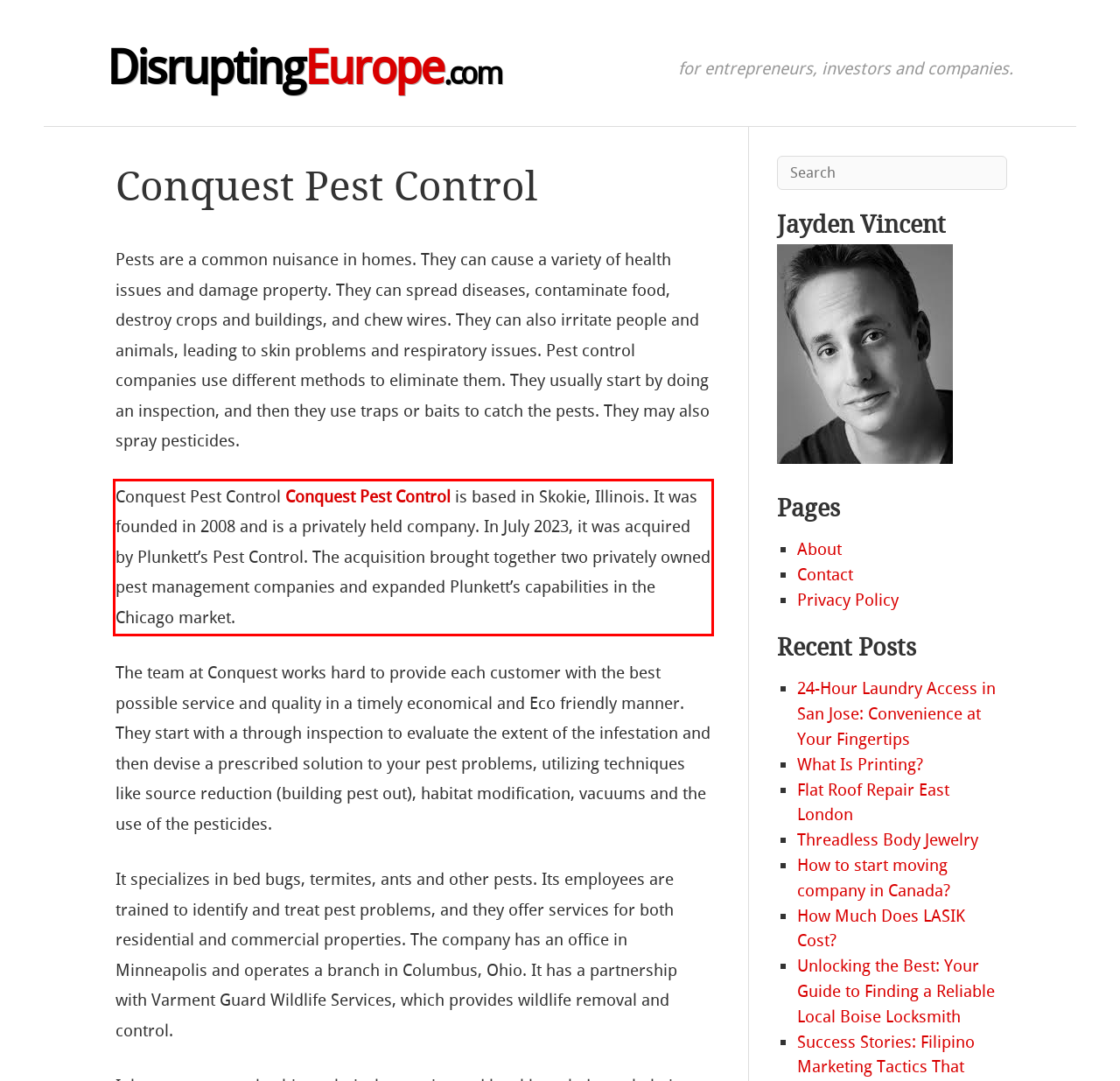Inspect the webpage screenshot that has a red bounding box and use OCR technology to read and display the text inside the red bounding box.

Conquest Pest Control Conquest Pest Control is based in Skokie, Illinois. It was founded in 2008 and is a privately held company. In July 2023, it was acquired by Plunkett’s Pest Control. The acquisition brought together two privately owned pest management companies and expanded Plunkett’s capabilities in the Chicago market.